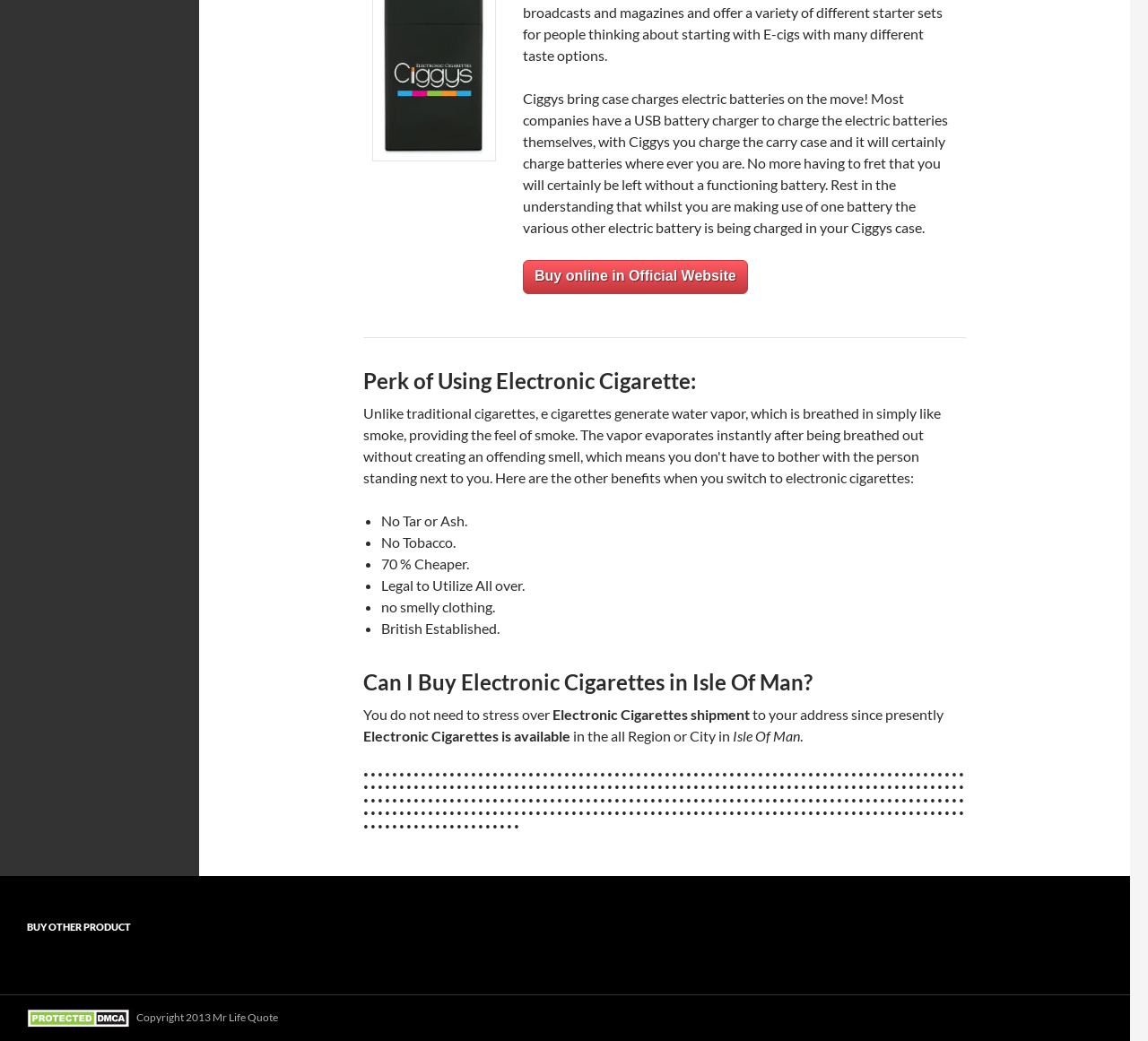Answer the question using only one word or a concise phrase: What is the benefit of using Ciggys?

No more battery worries